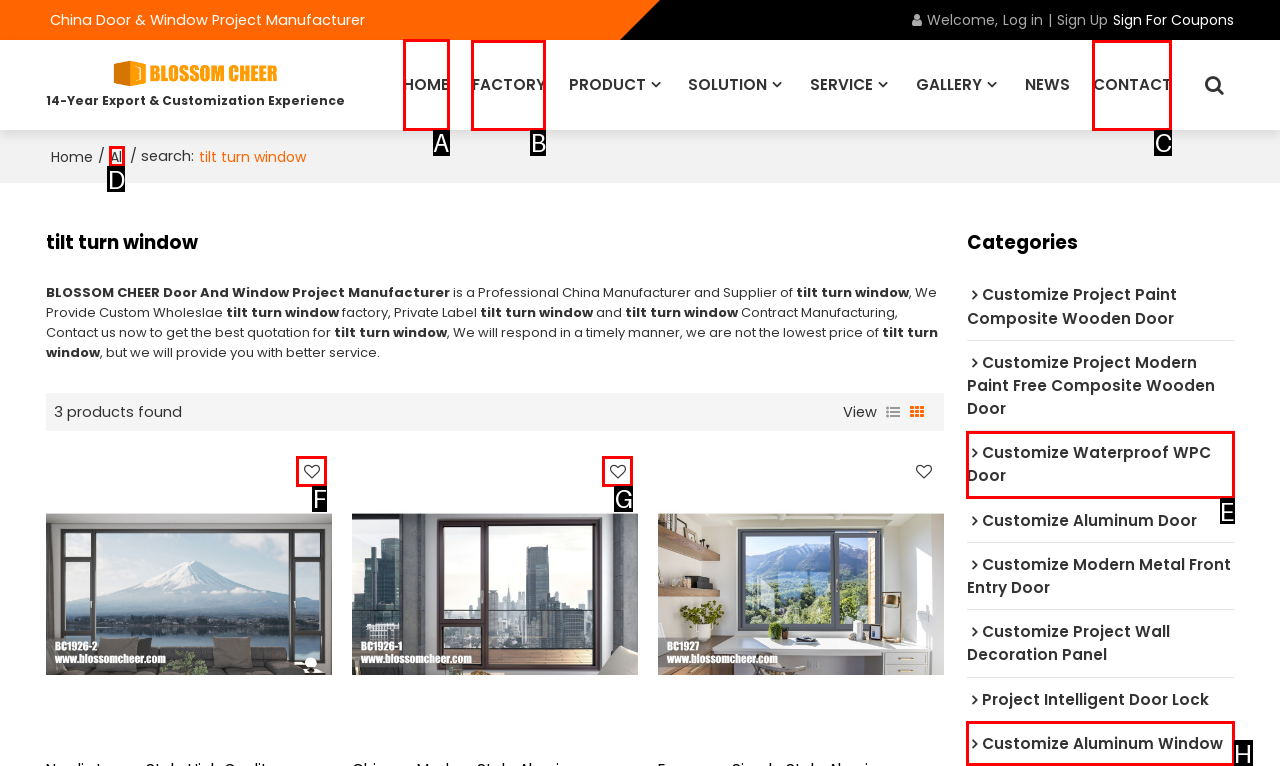From the given options, indicate the letter that corresponds to the action needed to complete this task: Go to the home page. Respond with only the letter.

A